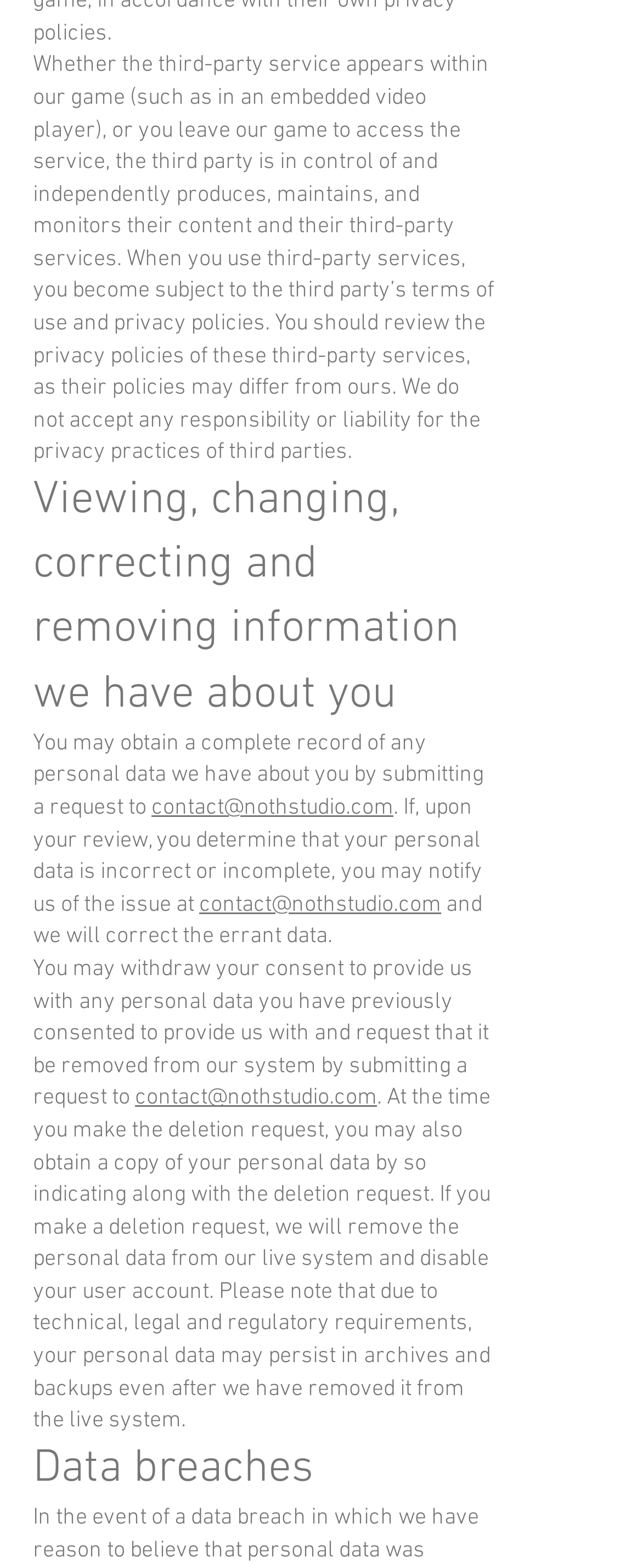What happens to user accounts when a deletion request is made?
Please give a detailed and elaborate answer to the question.

According to the webpage, when a user makes a deletion request, their personal data is removed from the live system, and their user account is disabled.